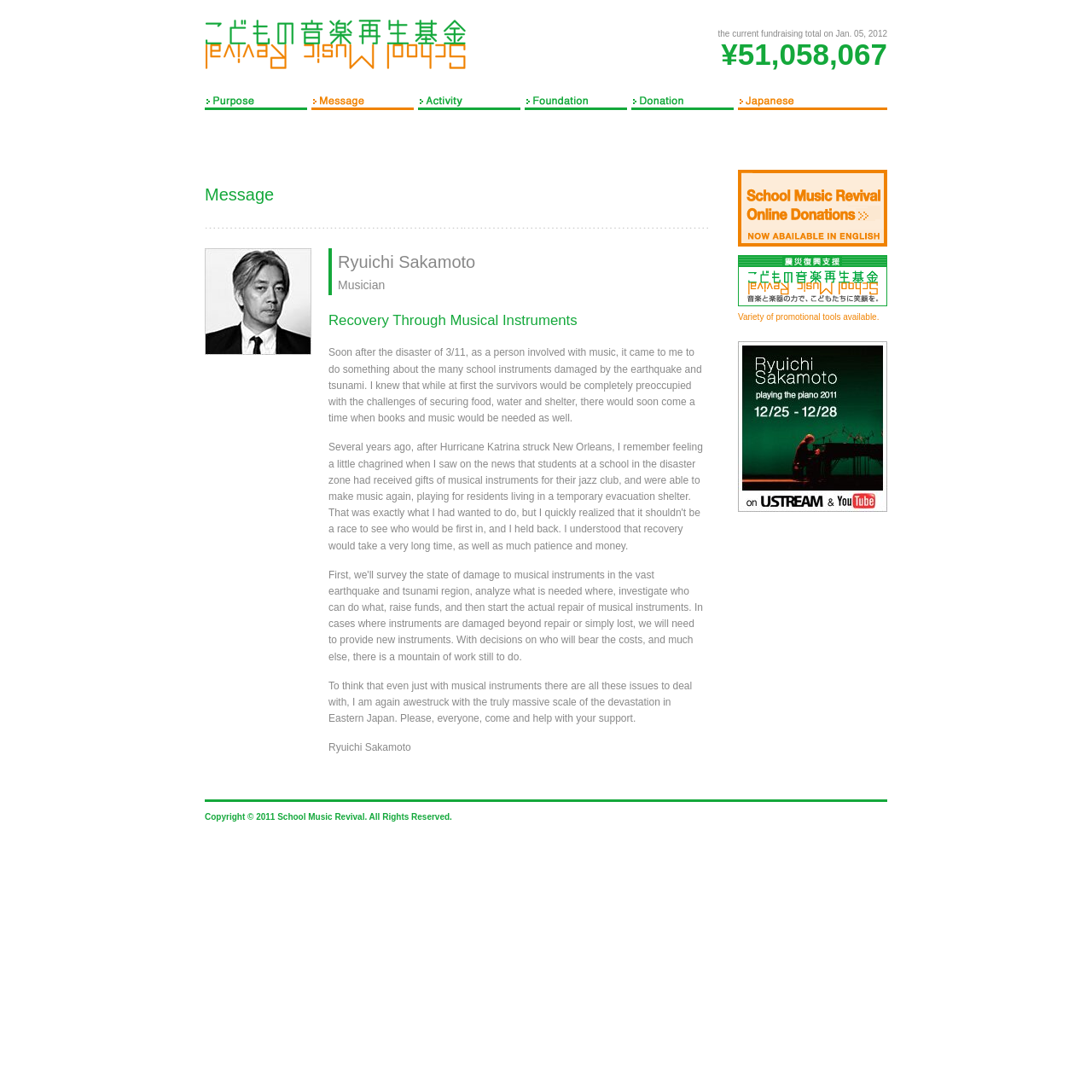Find the bounding box coordinates for the area you need to click to carry out the instruction: "Learn about the purpose of School Music Revival". The coordinates should be four float numbers between 0 and 1, indicated as [left, top, right, bottom].

[0.188, 0.081, 0.285, 0.101]